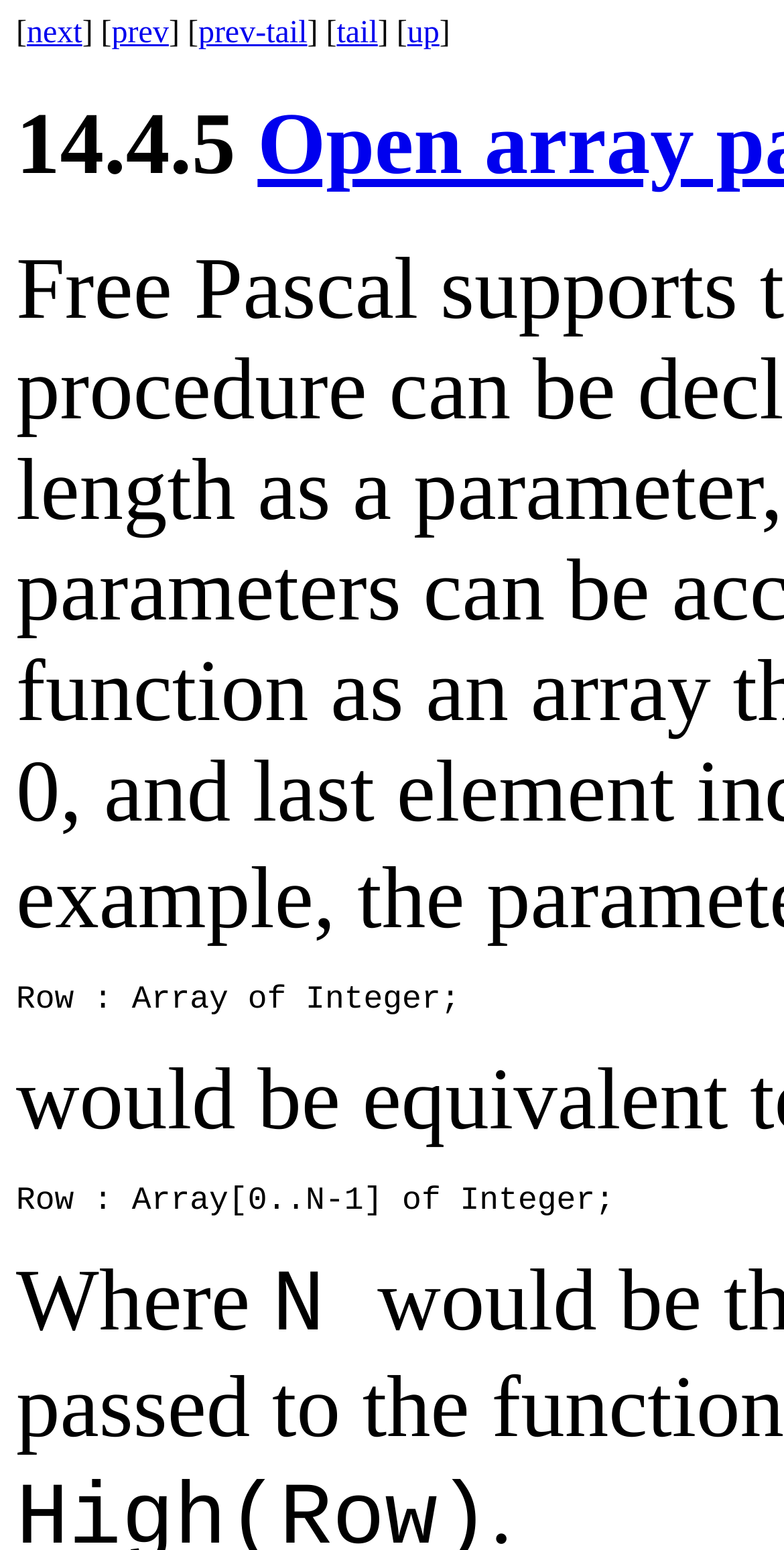Generate a comprehensive description of the webpage content.

The webpage is about "Open array parameters". At the top, there are several navigation links, including "next", "prev", "prev-tail", "tail", and "up", which are aligned horizontally and take up a small portion of the screen. 

Below the navigation links, there are three paragraphs of text. The first paragraph reads "Row : Array of Integer;". The second paragraph is a bit longer and says "Row : Array[0..N-1] of Integer;". The third paragraph starts with the word "Where" and is followed by the variable "N". These paragraphs are stacked vertically and take up most of the screen.